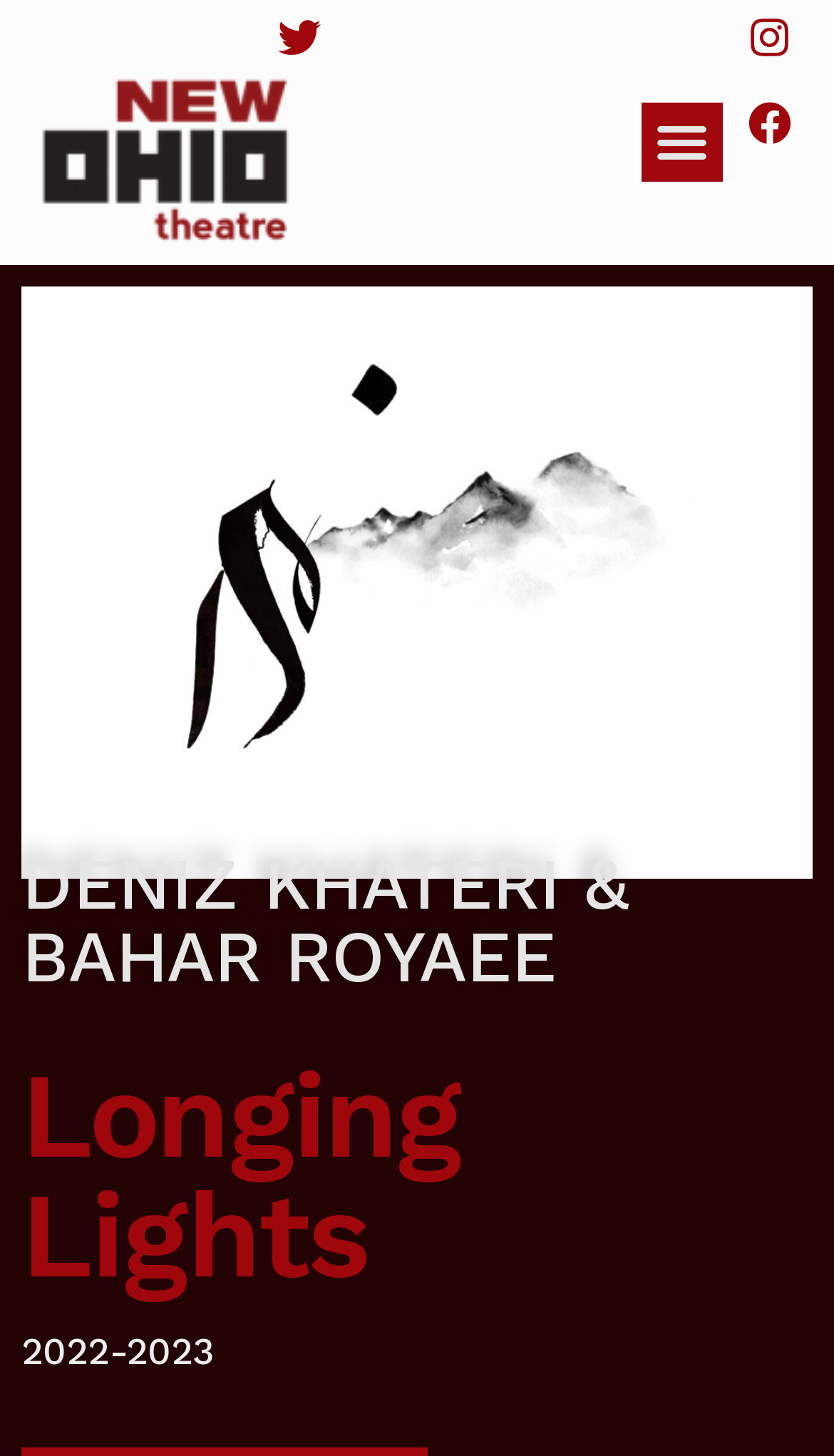What is the name of the composer?
Please provide a single word or phrase as the answer based on the screenshot.

Bahar Royaee